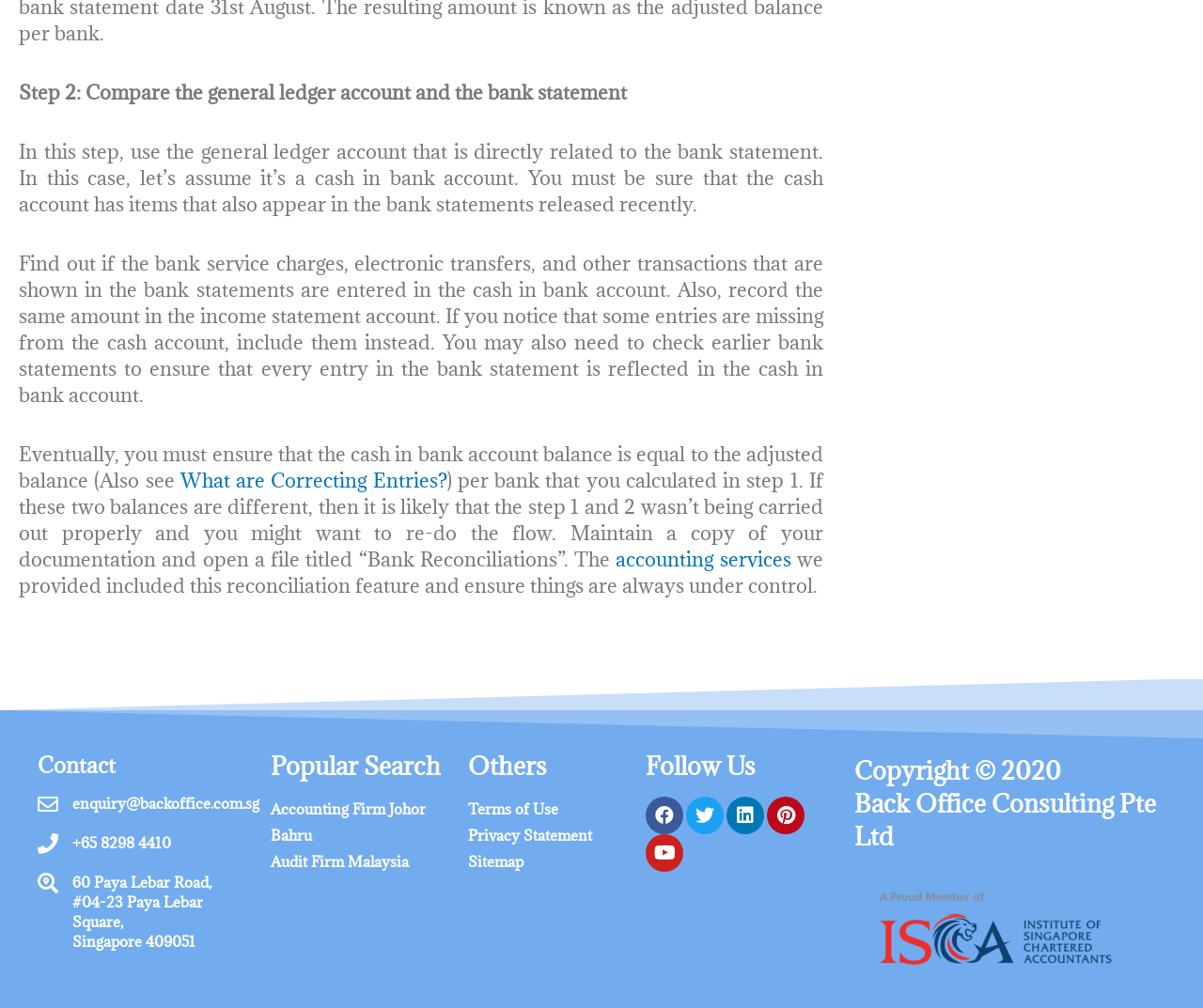What social media platforms can you follow Back Office Consulting Pte Ltd on?
Please answer the question as detailed as possible based on the image.

The webpage provides links to follow Back Office Consulting Pte Ltd on various social media platforms, including Facebook, Twitter, Linkedin, Pinterest, and Youtube, under the 'Follow Us' section.